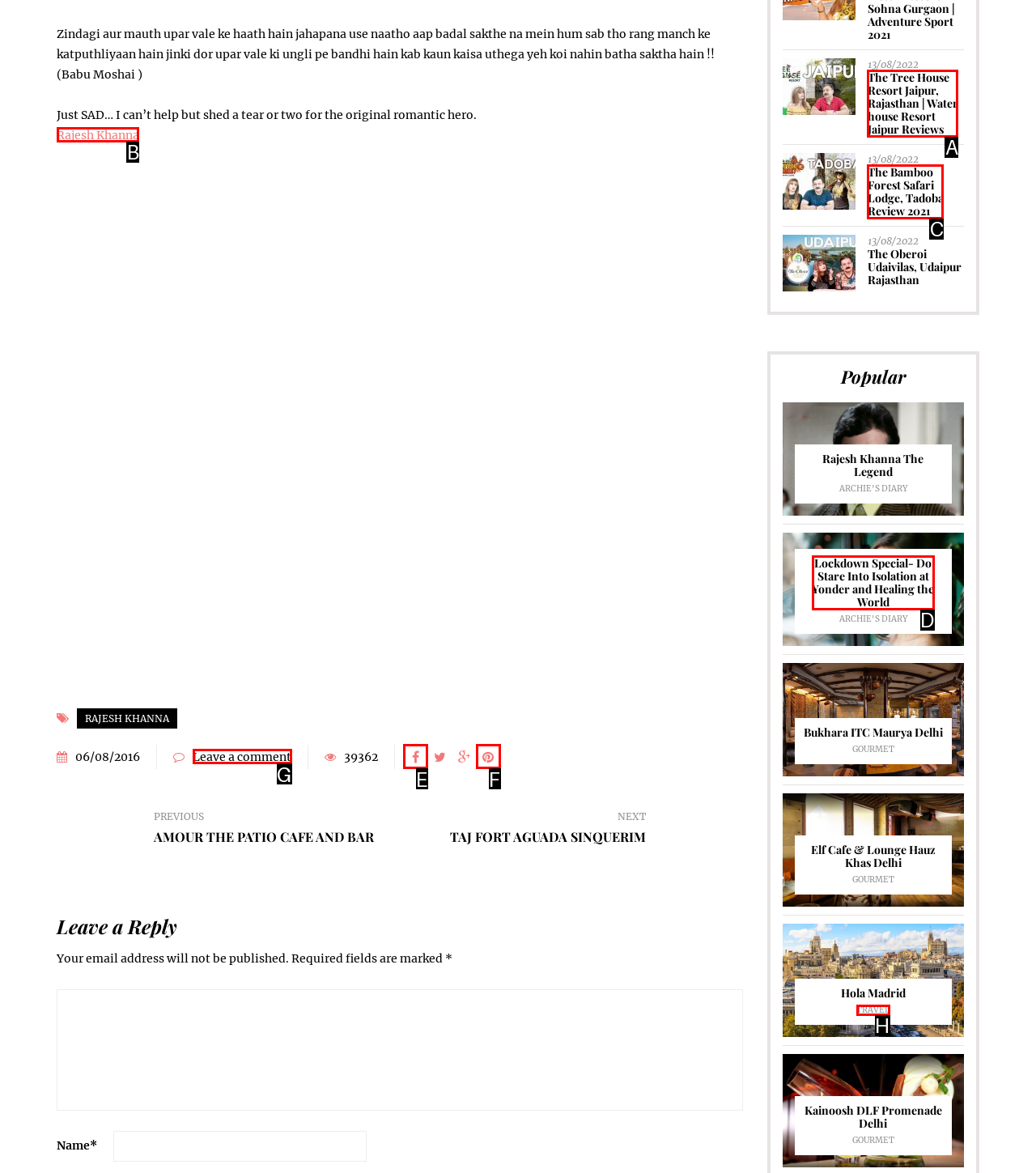Identify the correct UI element to click for the following task: Click on the link to read about Rajesh Khanna Choose the option's letter based on the given choices.

B